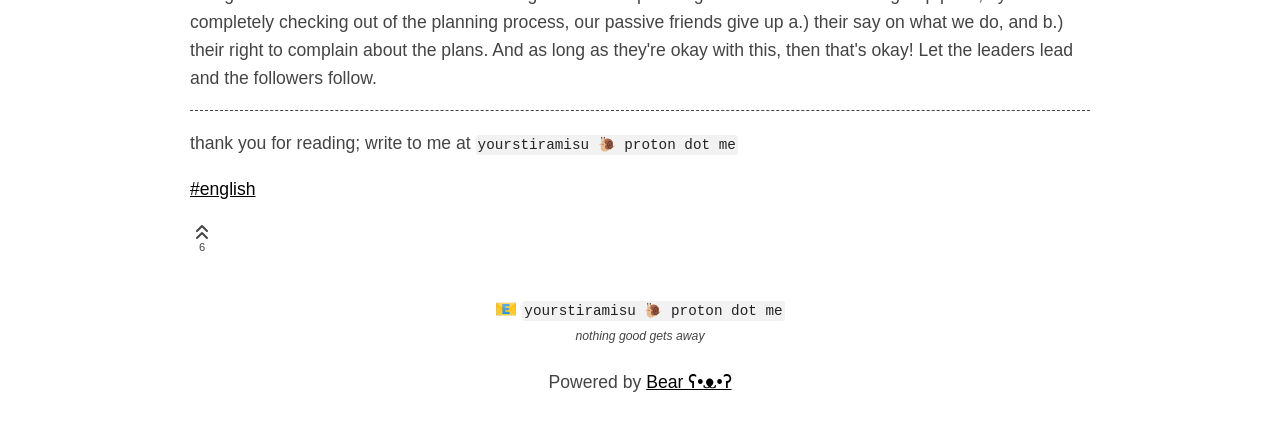Provide the bounding box coordinates for the specified HTML element described in this description: "Bear ʕ•ᴥ•ʔ". The coordinates should be four float numbers ranging from 0 to 1, in the format [left, top, right, bottom].

[0.505, 0.844, 0.572, 0.89]